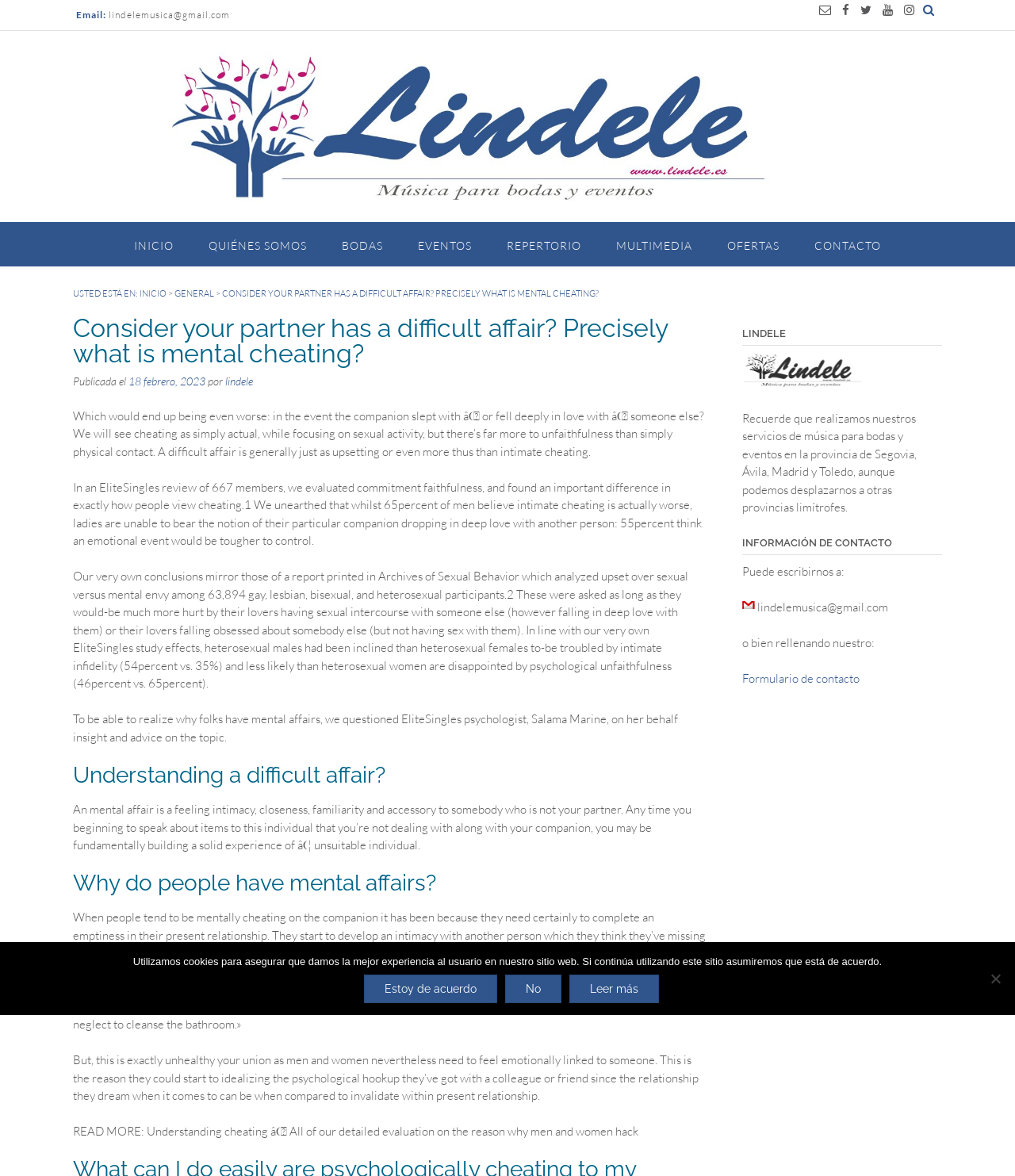Please identify the bounding box coordinates of where to click in order to follow the instruction: "Click on the 'INICIO' link".

[0.115, 0.189, 0.188, 0.227]